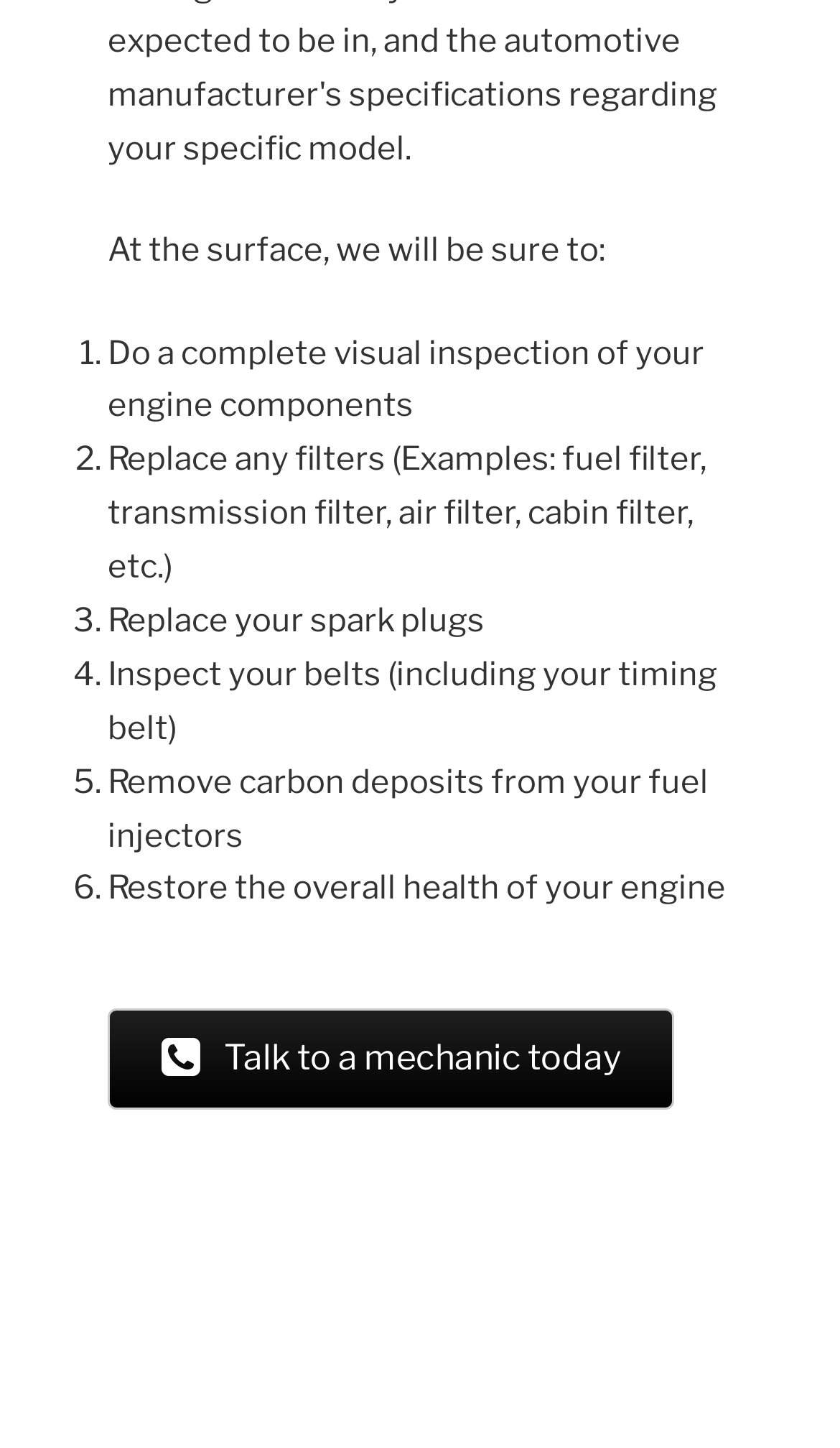What is the purpose of the link 'Talk to a mechanic today'?
Refer to the image and provide a concise answer in one word or phrase.

To consult a mechanic